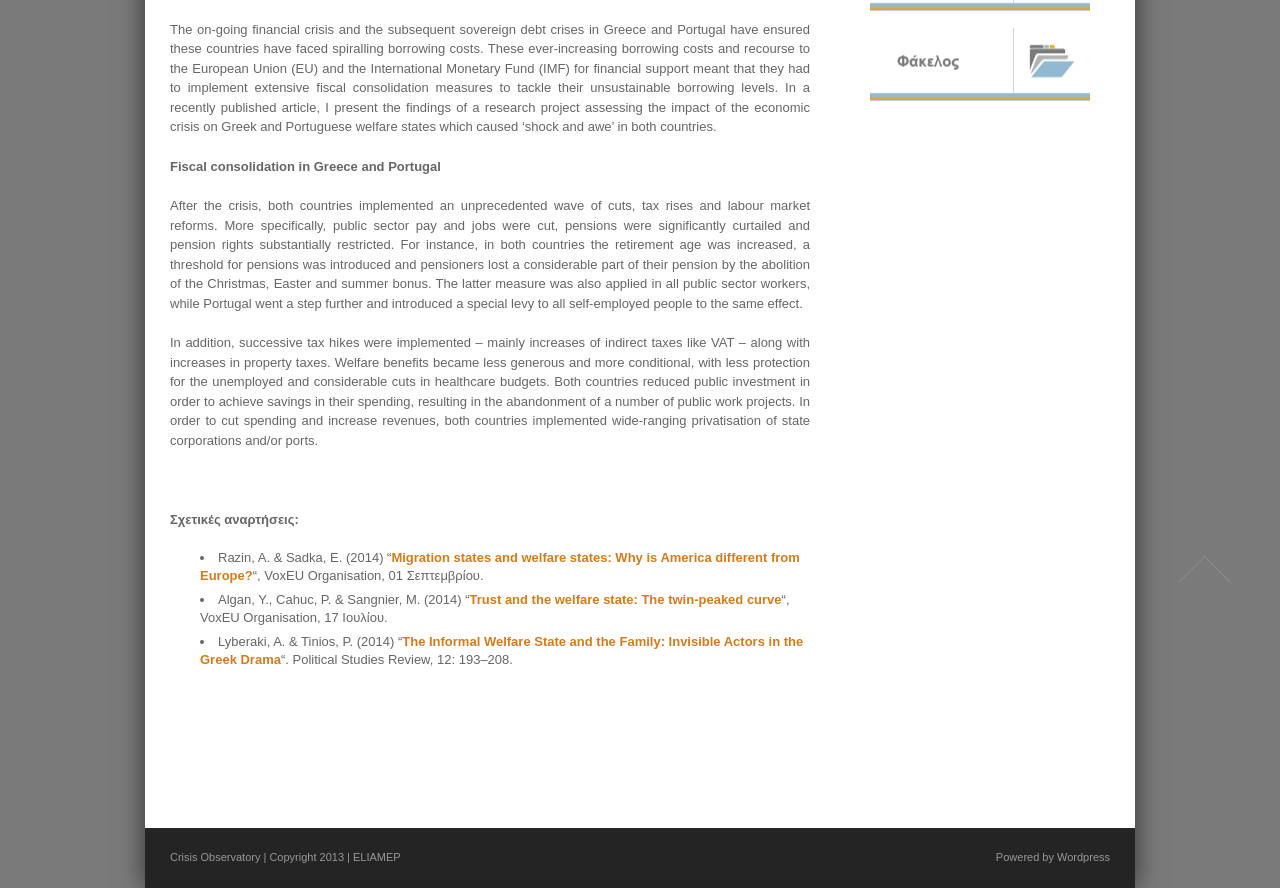Identify the bounding box coordinates for the UI element that matches this description: "unsubscribe".

None